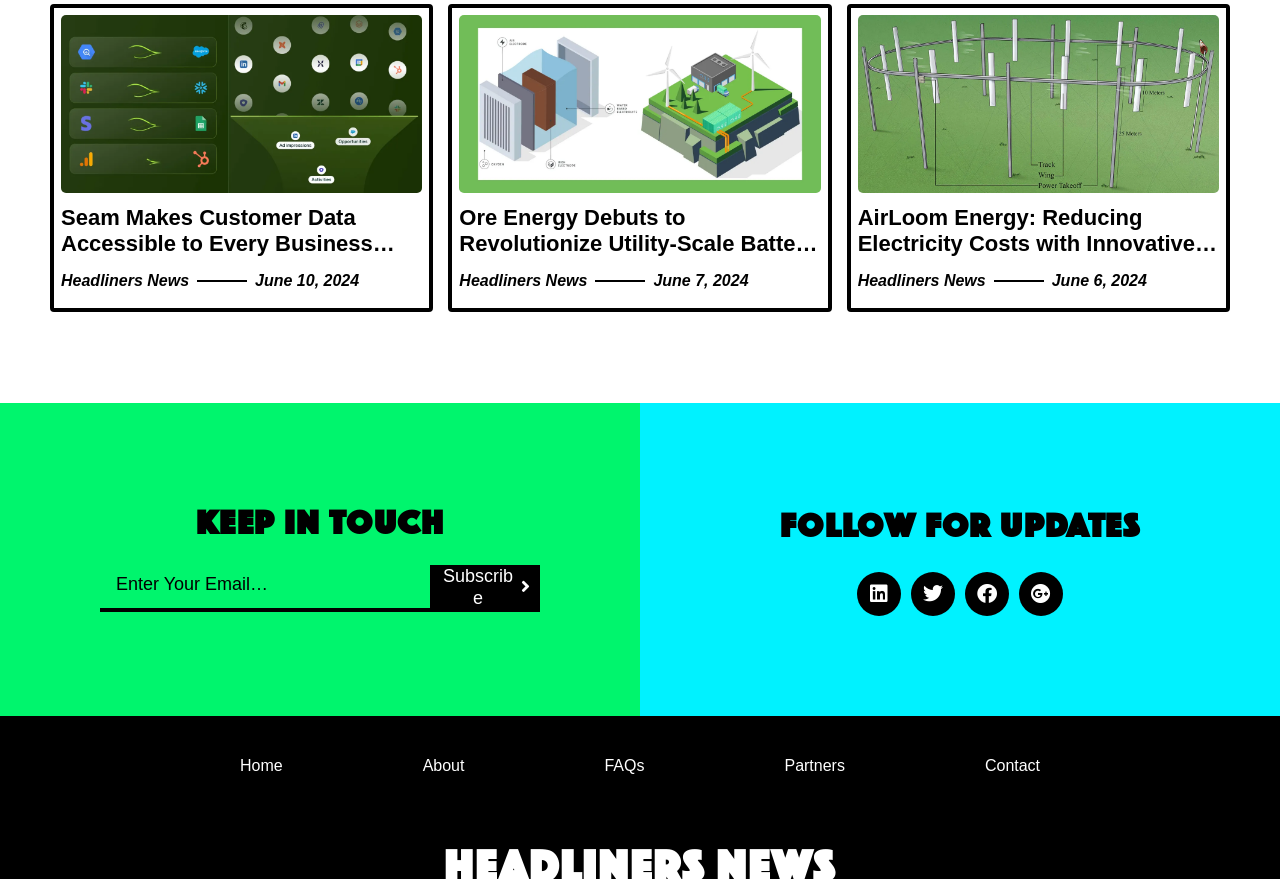How many news articles are displayed?
Look at the image and answer the question with a single word or phrase.

3